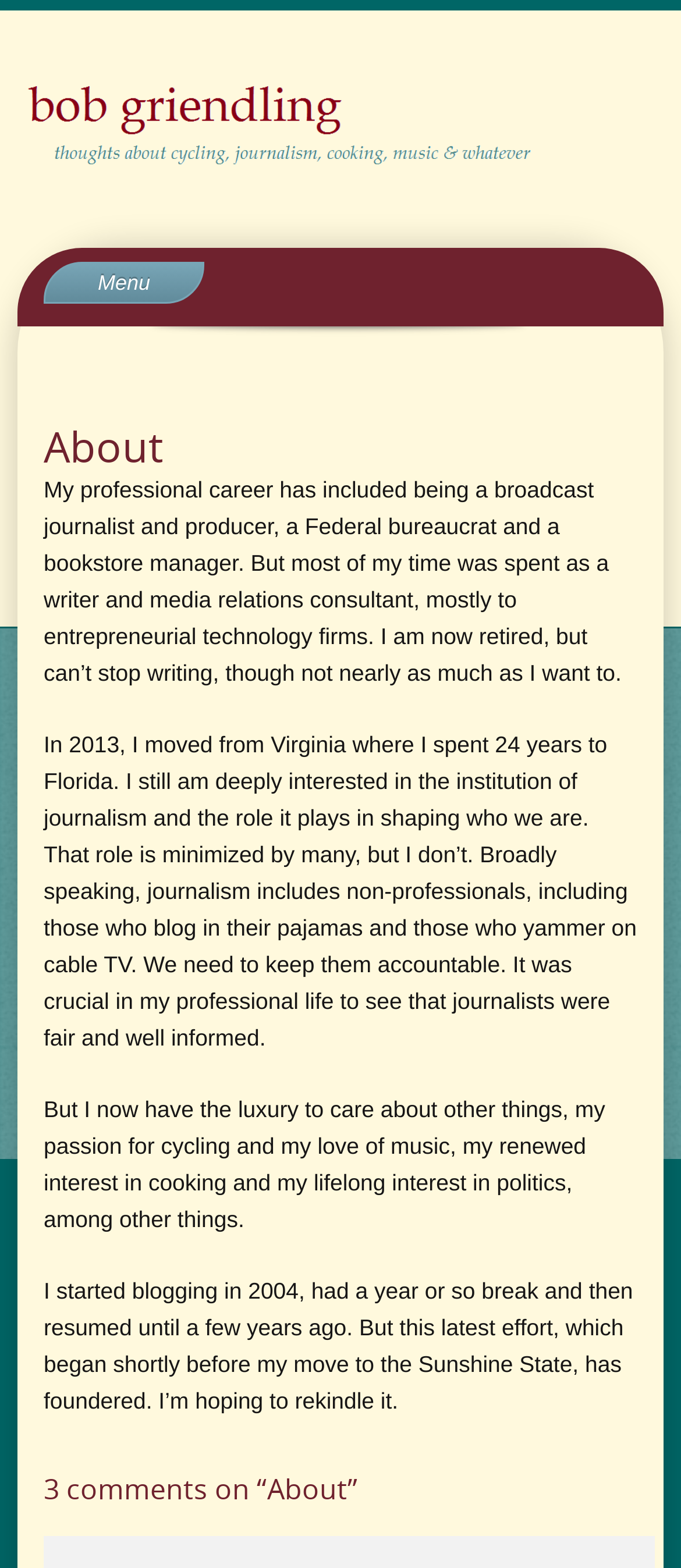Answer the question below using just one word or a short phrase: 
What is one of the person's passions?

Cycling